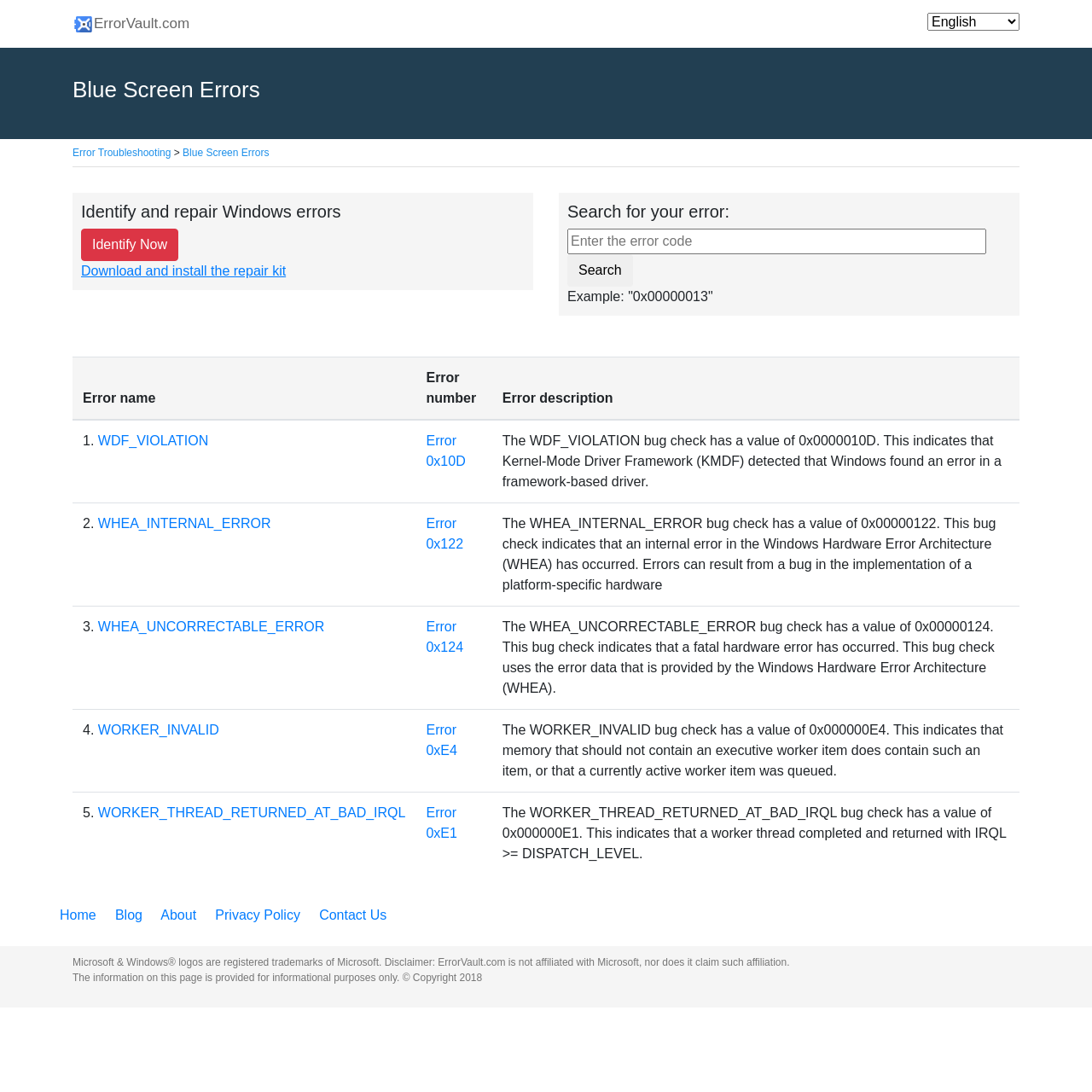Identify the bounding box for the UI element that is described as follows: "WHEA_UNCORRECTABLE_ERROR".

[0.09, 0.567, 0.297, 0.581]